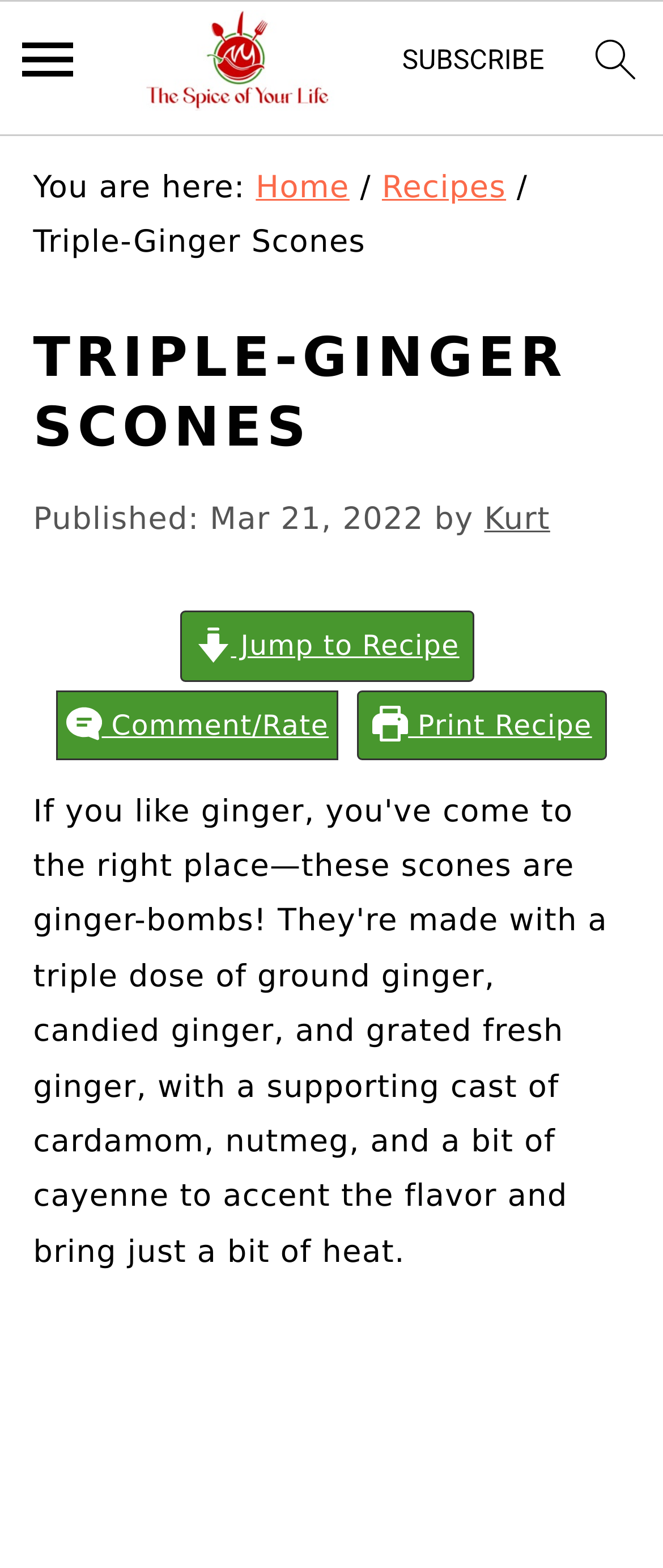What is the purpose of the 'Jump to Recipe' button?
Examine the webpage screenshot and provide an in-depth answer to the question.

I inferred the purpose of the 'Jump to Recipe' button by its name and its position on the page. It is likely that clicking this button will take the user directly to the recipe section, skipping other content on the page.